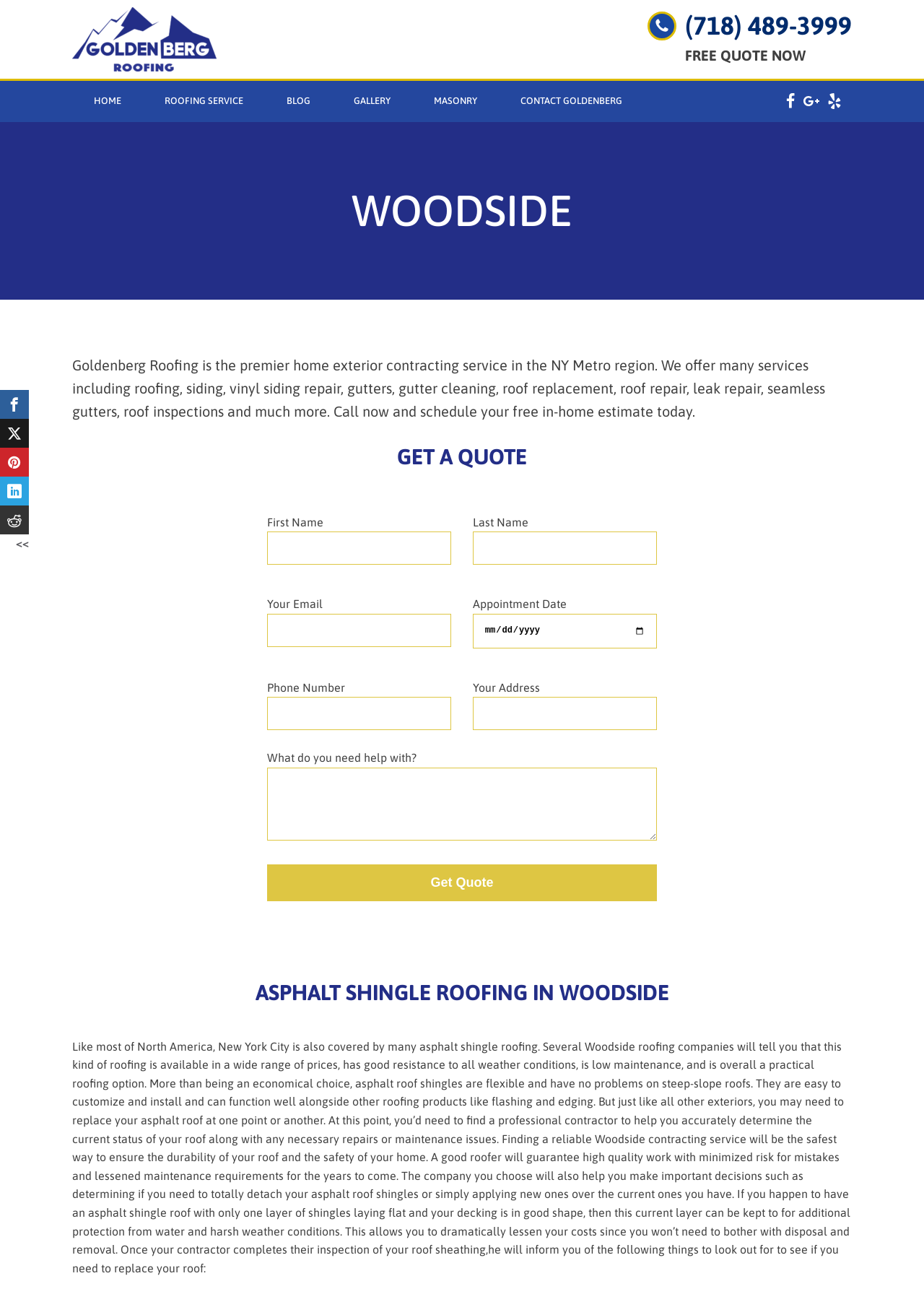Locate the bounding box of the UI element defined by this description: "parent_node: Alternative: name="alt_s"". The coordinates should be given as four float numbers between 0 and 1, formatted as [left, top, right, bottom].

[0.289, 0.746, 0.314, 0.771]